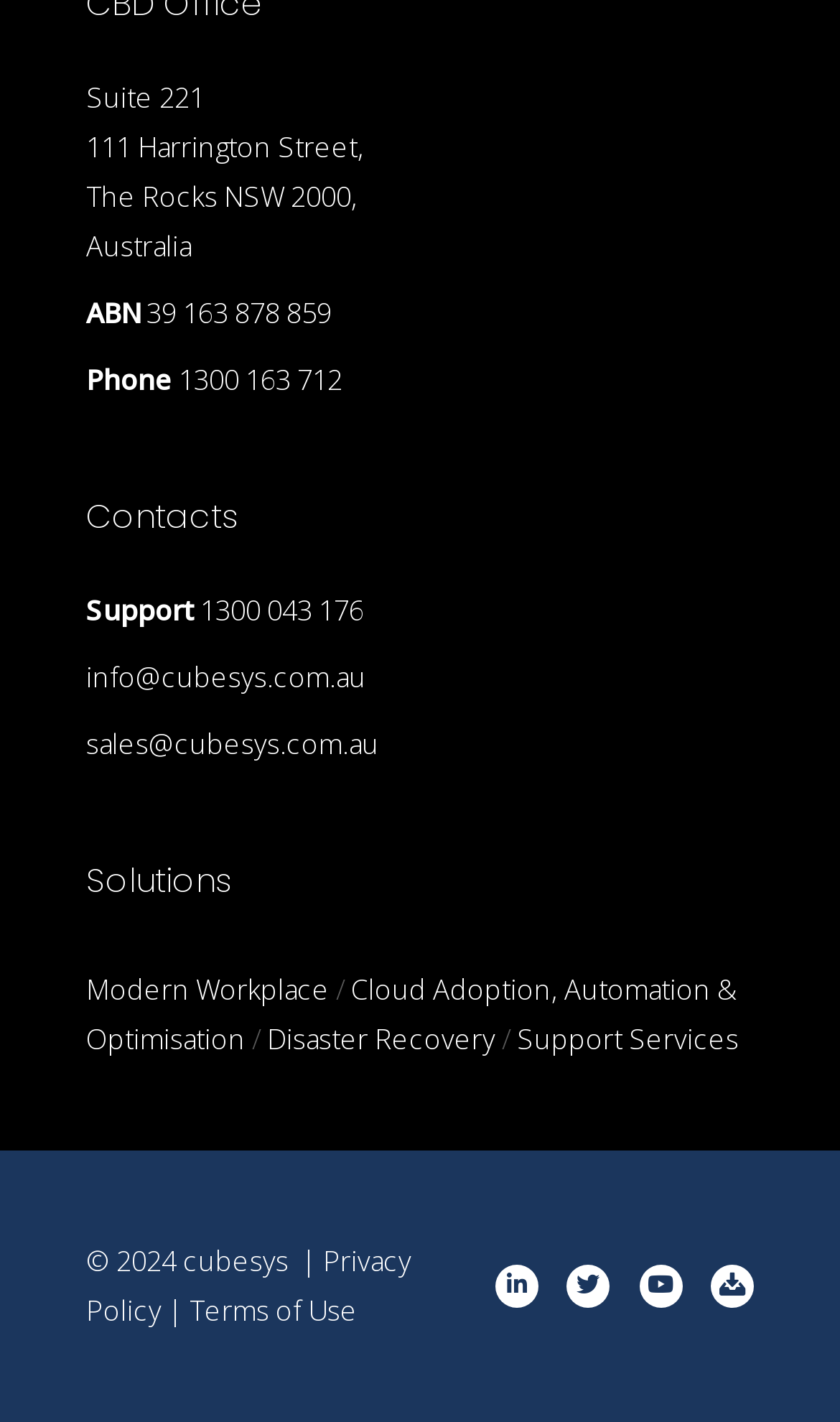Locate the UI element that matches the description info@cubesys.com.au in the webpage screenshot. Return the bounding box coordinates in the format (top-left x, top-left y, bottom-right x, bottom-right y), with values ranging from 0 to 1.

[0.103, 0.461, 0.436, 0.489]